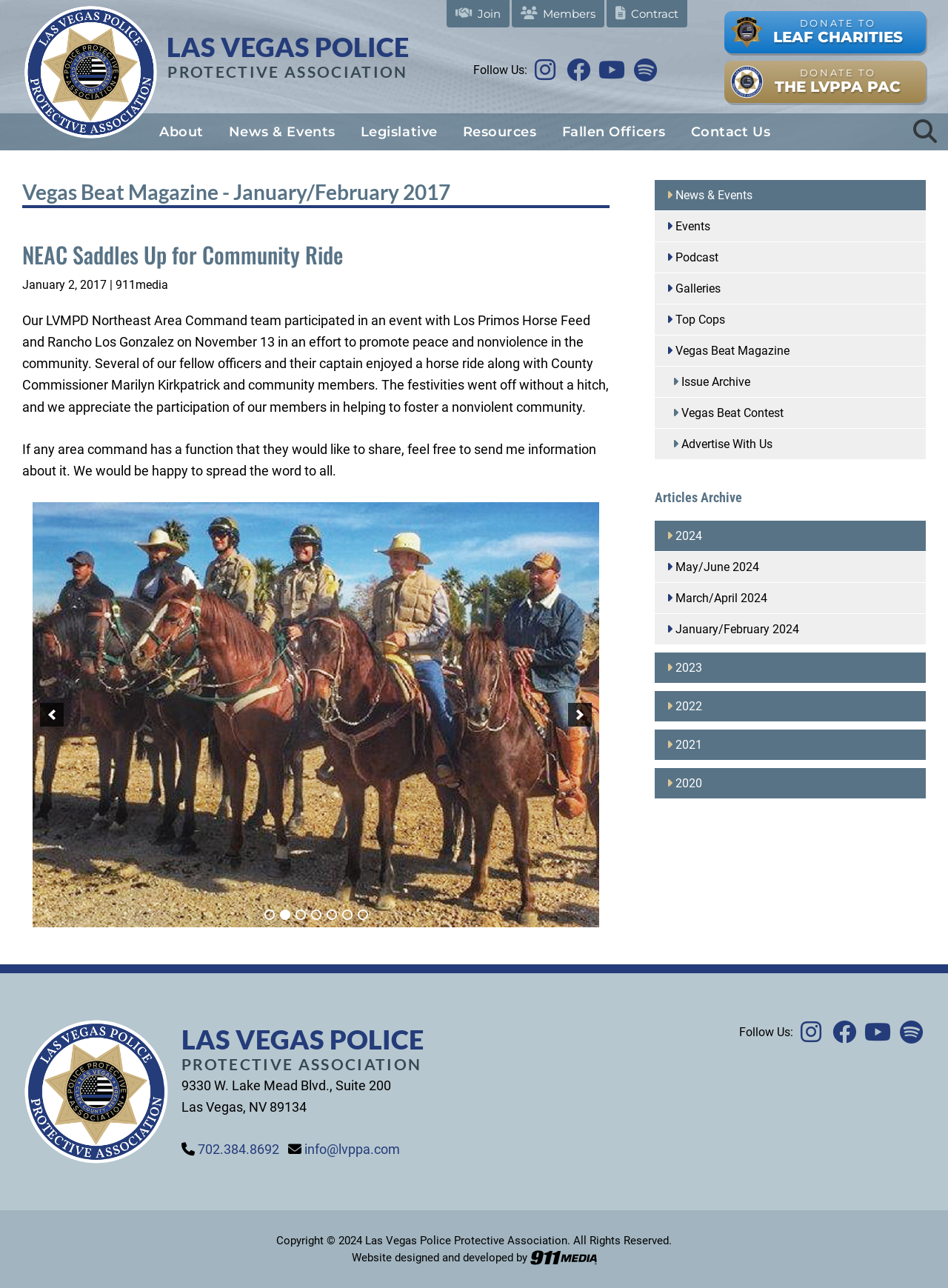Locate the bounding box coordinates of the area where you should click to accomplish the instruction: "Click on the 'About' link".

[0.156, 0.088, 0.226, 0.117]